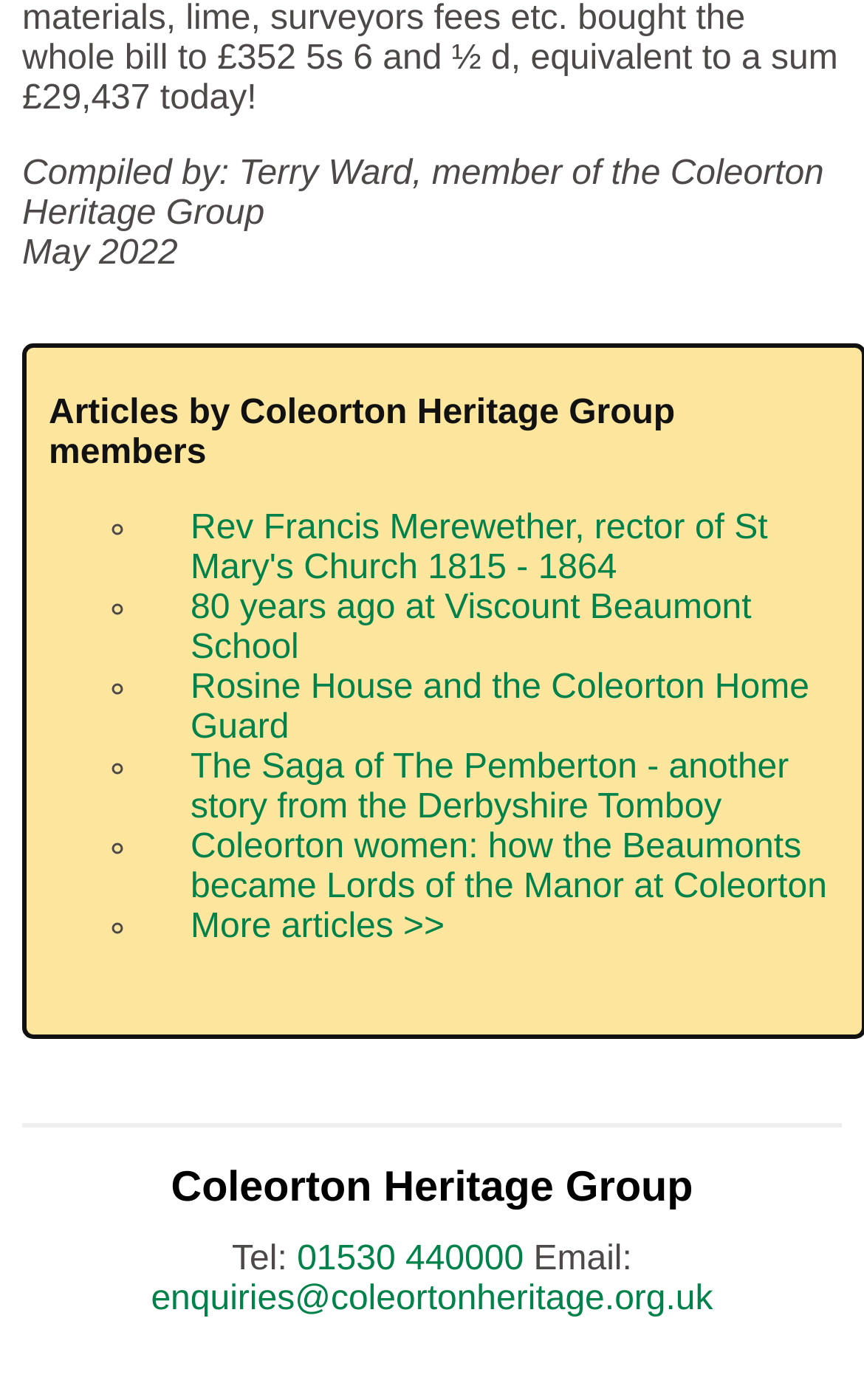How many articles are listed on the webpage?
Please look at the screenshot and answer using one word or phrase.

6